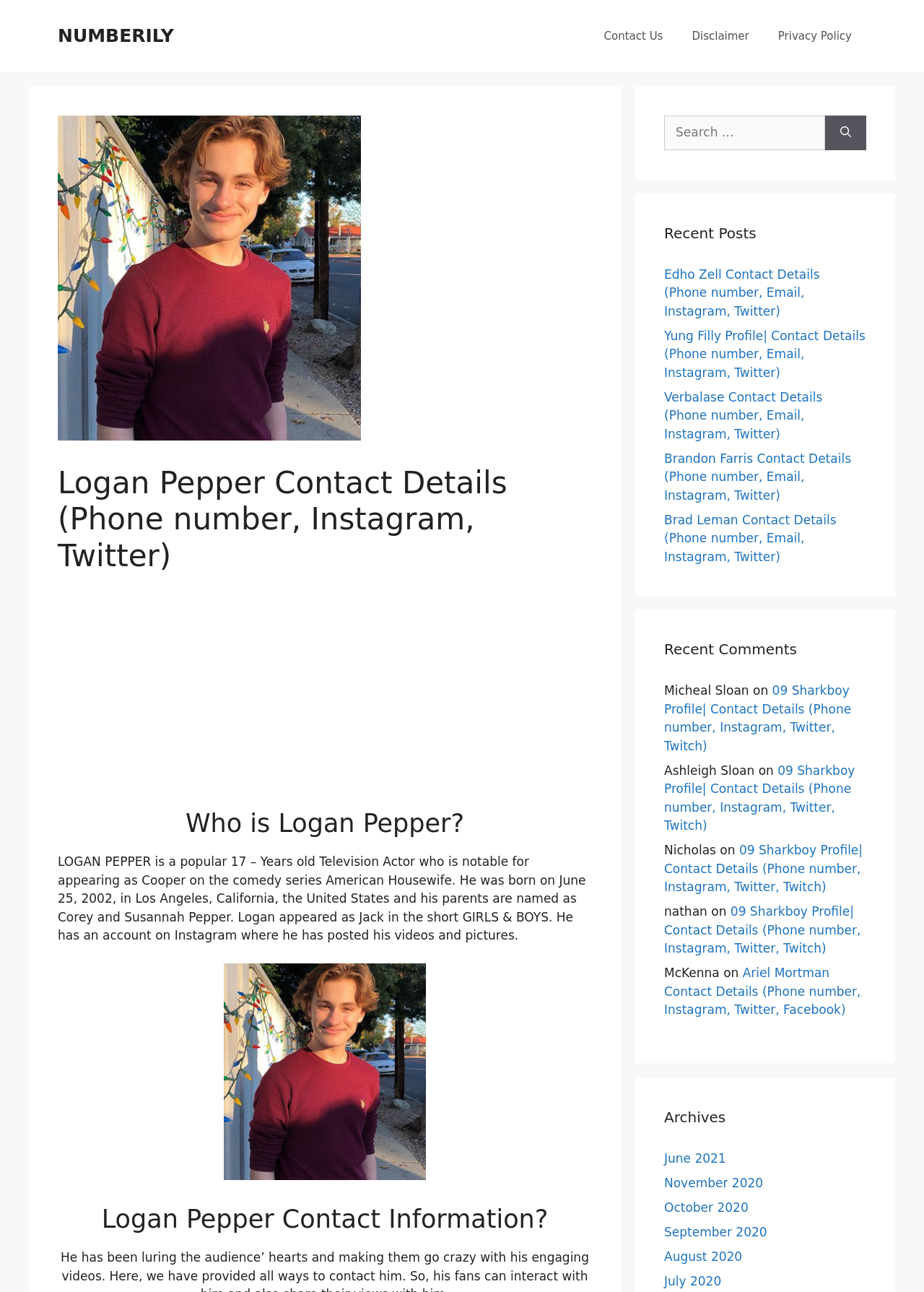Explain in detail what is displayed on the webpage.

The webpage is about Logan Pepper, a 17-year-old television actor. At the top, there is a banner with the site's name, "NUMBERILY", and a navigation menu with links to "Contact Us", "Disclaimer", and "Privacy Policy". Below the navigation menu, there is a heading that reads "Logan Pepper Contact Details (Phone number, Instagram, Twitter)".

The main content of the page is divided into sections. The first section has a heading "Who is Logan Pepper?" followed by a paragraph of text that describes Logan Pepper's background, including his age, profession, and birthplace. 

To the right of the main content, there is a search box with a button labeled "Search". Below the search box, there are two sections: "Recent Posts" and "Recent Comments". The "Recent Posts" section lists several links to profiles of other individuals, including Edho Zell, Yung Filly, and Verbalase. The "Recent Comments" section lists several comments from users, including Micheal Sloan, Ashleigh Sloan, and Nicholas, along with links to profiles.

At the bottom of the page, there is a section labeled "Archives" with links to different months, including June 2021, November 2020, and October 2020. There is also an advertisement iframe embedded in the page.